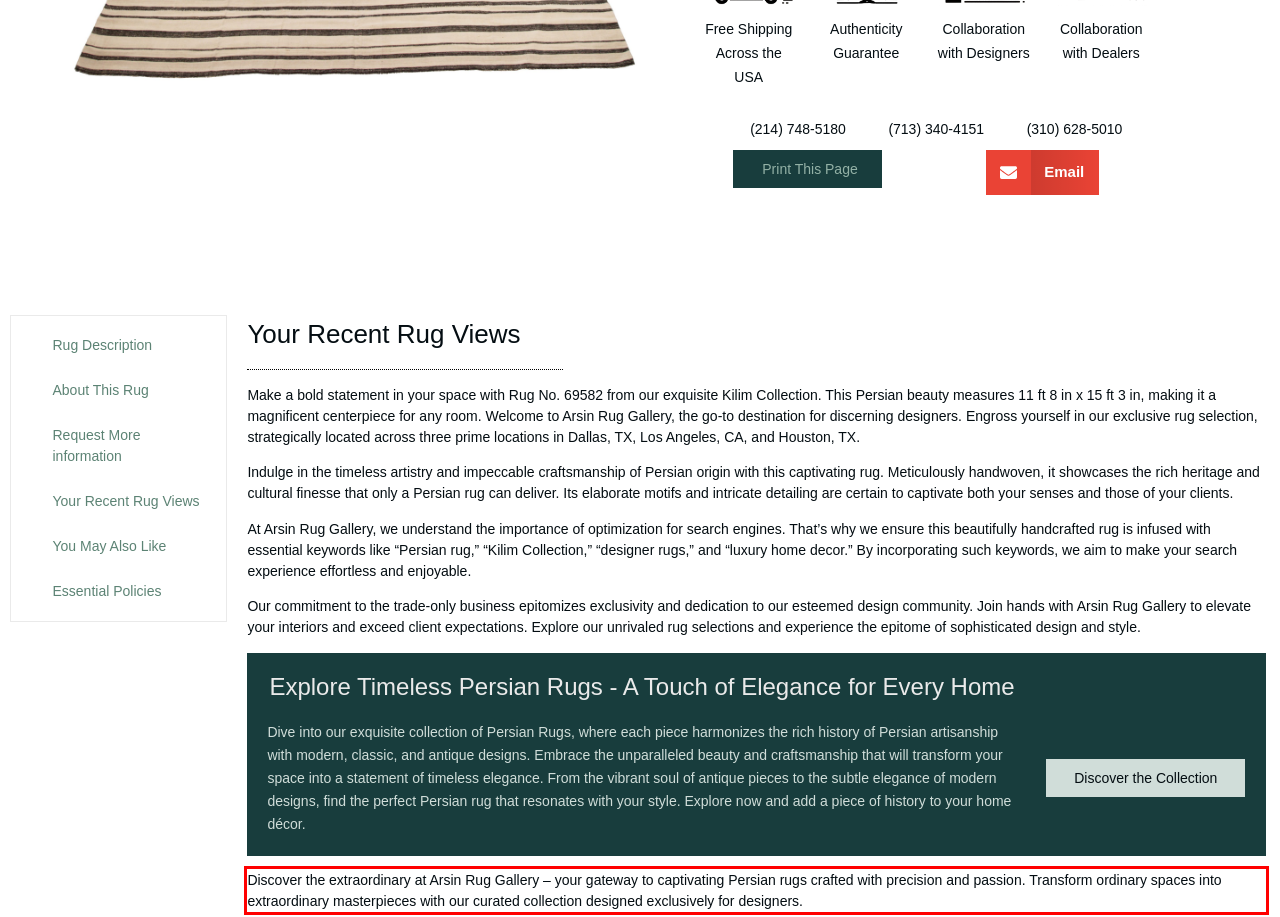Please perform OCR on the text within the red rectangle in the webpage screenshot and return the text content.

Discover the extraordinary at Arsin Rug Gallery – your gateway to captivating Persian rugs crafted with precision and passion. Transform ordinary spaces into extraordinary masterpieces with our curated collection designed exclusively for designers.